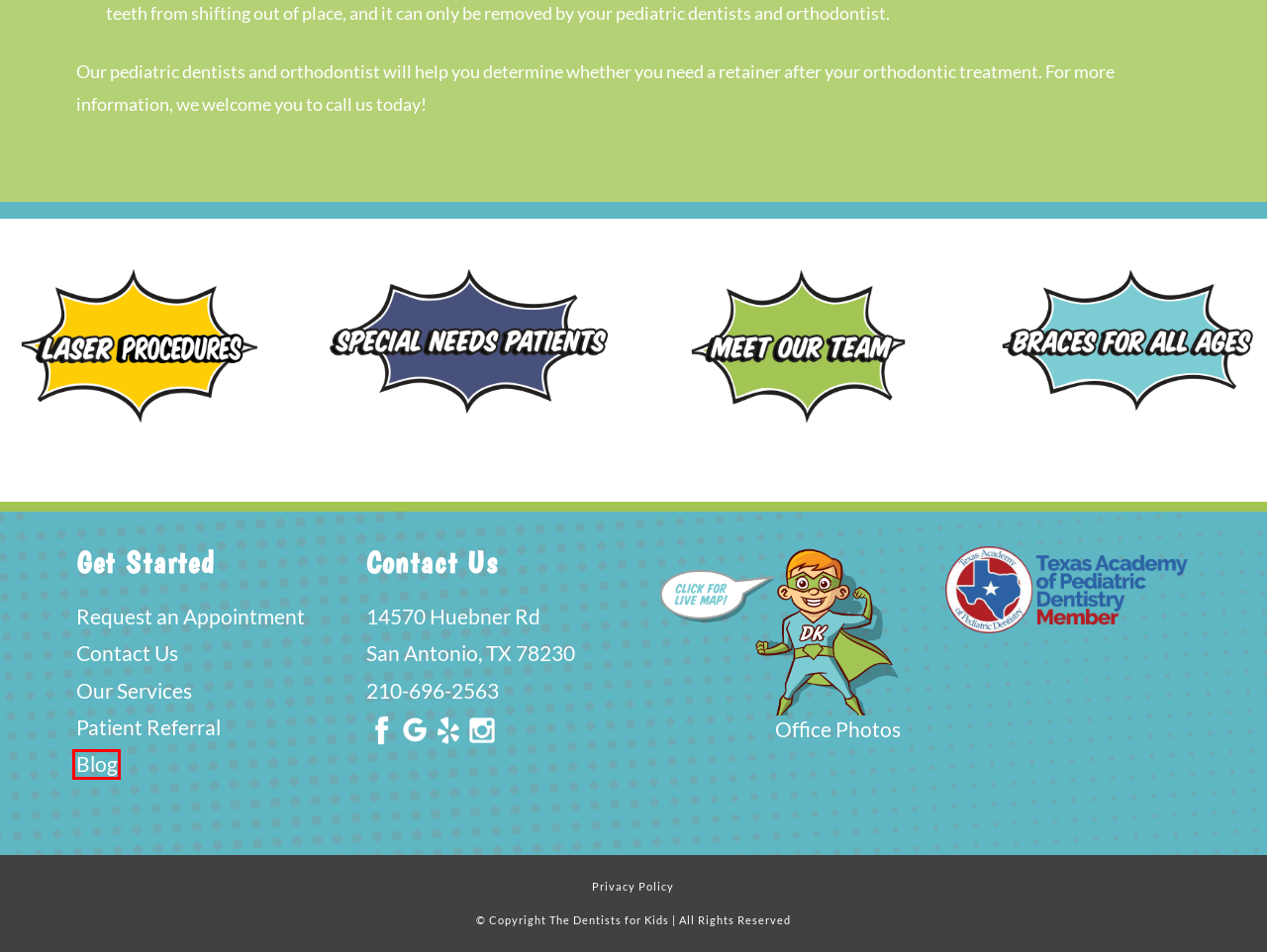You are presented with a screenshot of a webpage containing a red bounding box around an element. Determine which webpage description best describes the new webpage after clicking on the highlighted element. Here are the candidates:
A. Office Tour - The Dentists for Kids San Antonio | Pediatric Dental
B. The Dentists for Kids Blog | San Antonio Pediatric Dentistry
C. Special Needs Dentistry - San Antonio Pediatric Dentist for Kids
D. Orthodontics | San Antonio Kids Braces - Family Dentistry
E. Contact The Dentists for Kids - San Antonio Pediatric Dentistry
F. Privacy Policy - Dentists for Kids
G. The Dentists for Kids Staff - San Antonio Pediatric Dentist & Braces
H. Request An Appointment - Dentists for Kids

B